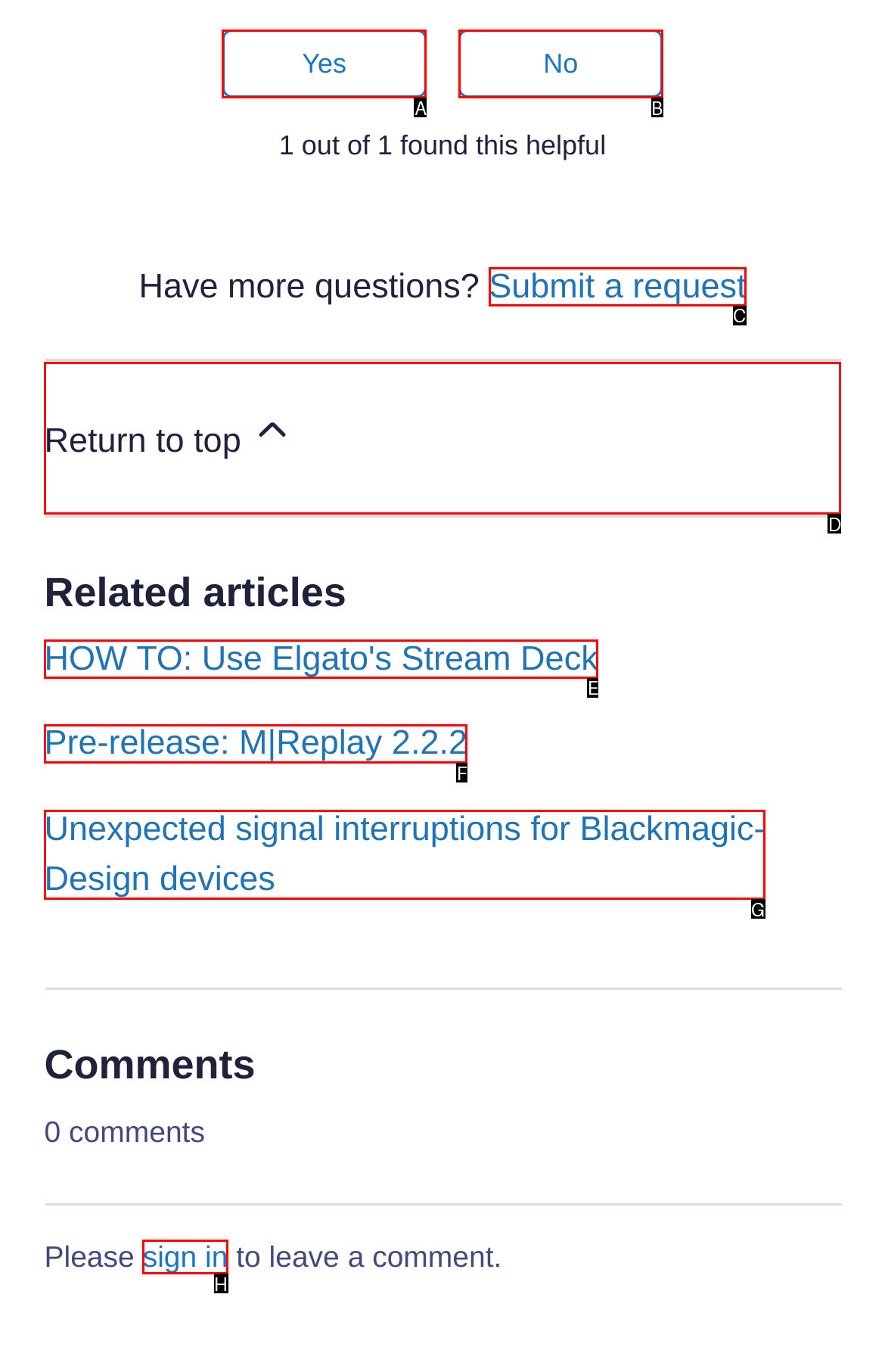Tell me which letter corresponds to the UI element that should be clicked to fulfill this instruction: Return to top
Answer using the letter of the chosen option directly.

D